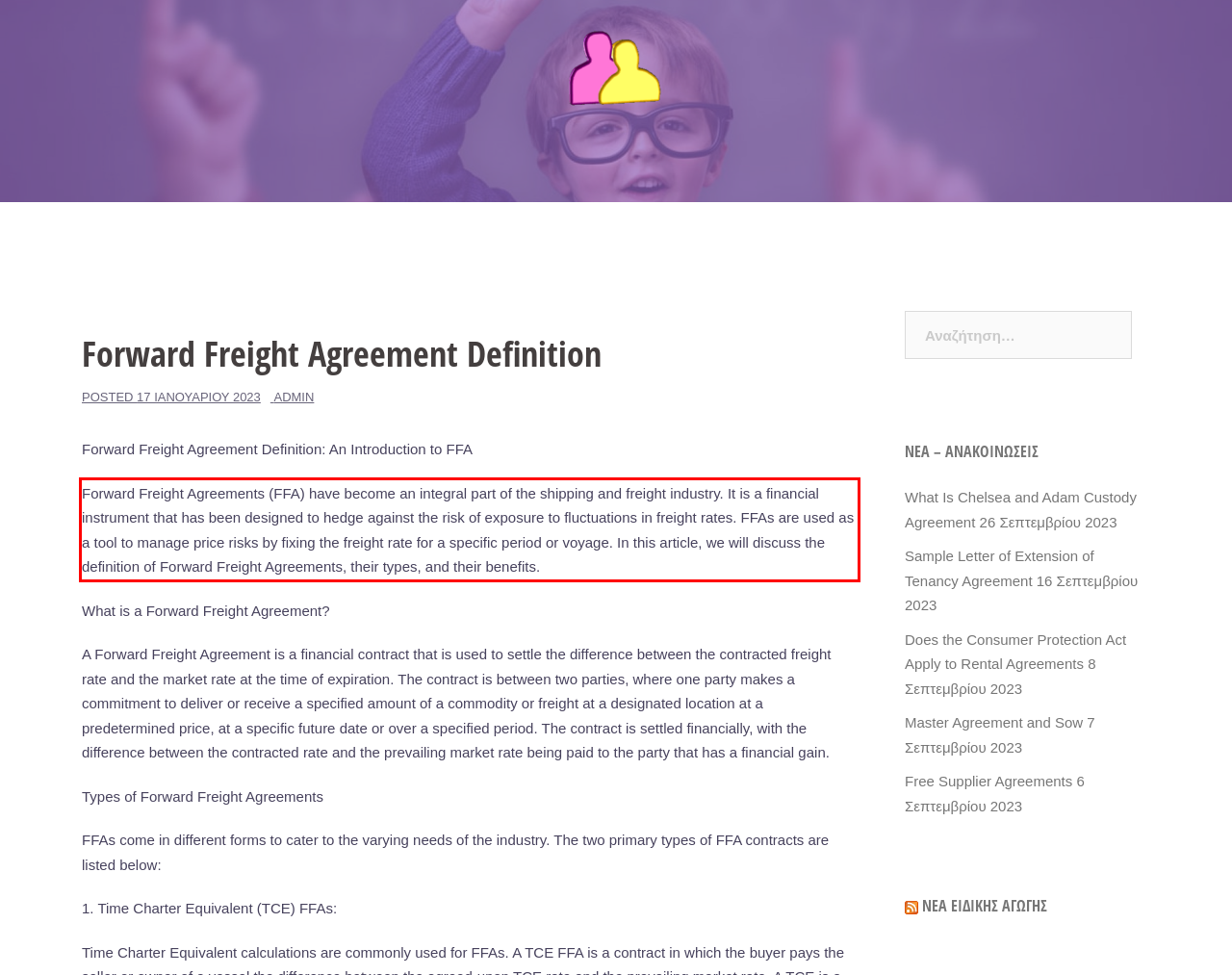Given a webpage screenshot, locate the red bounding box and extract the text content found inside it.

Forward Freight Agreements (FFA) have become an integral part of the shipping and freight industry. It is a financial instrument that has been designed to hedge against the risk of exposure to fluctuations in freight rates. FFAs are used as a tool to manage price risks by fixing the freight rate for a specific period or voyage. In this article, we will discuss the definition of Forward Freight Agreements, their types, and their benefits.